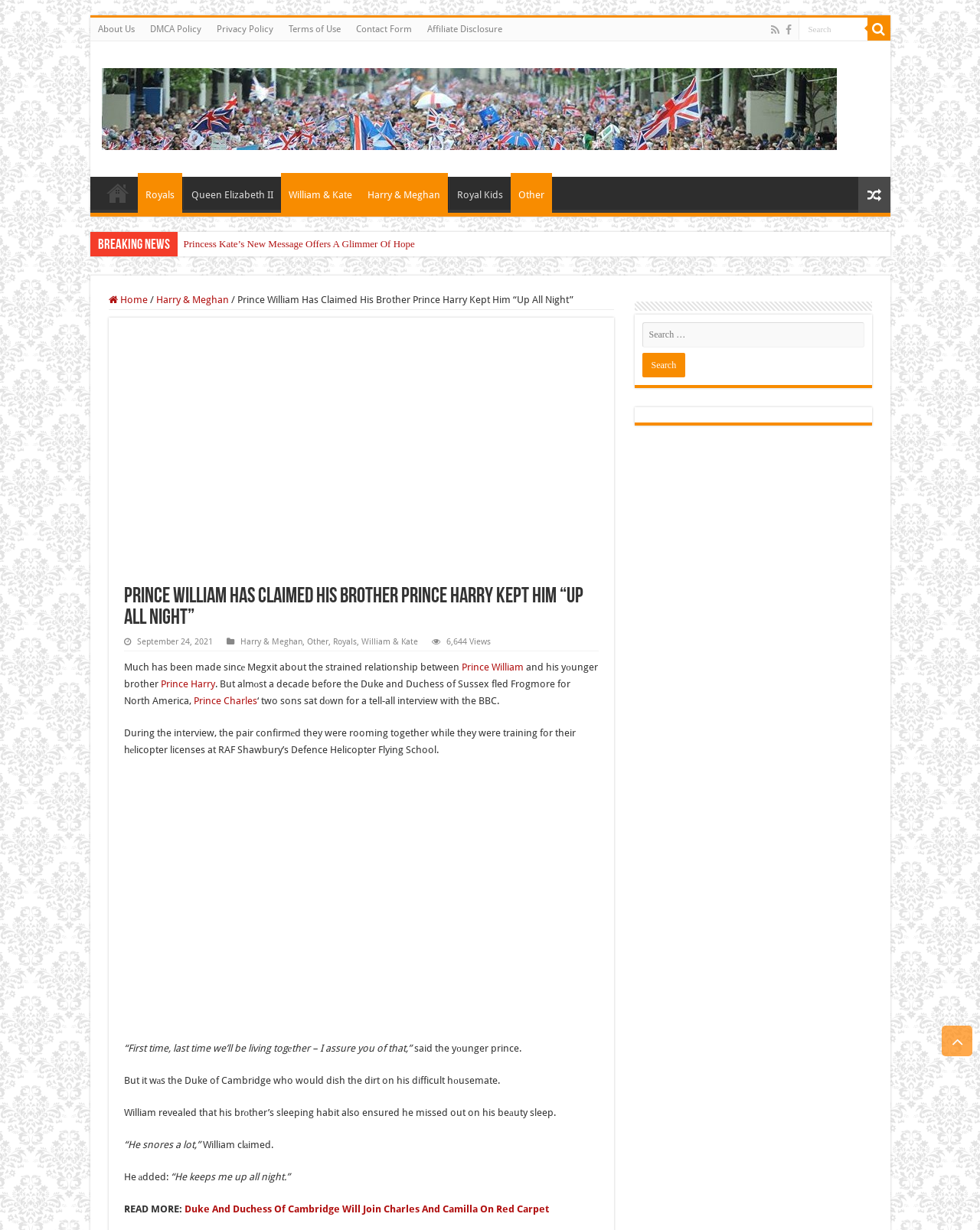Please determine the bounding box coordinates for the UI element described here. Use the format (top-left x, top-left y, bottom-right x, bottom-right y) with values bounded between 0 and 1: Donate

None